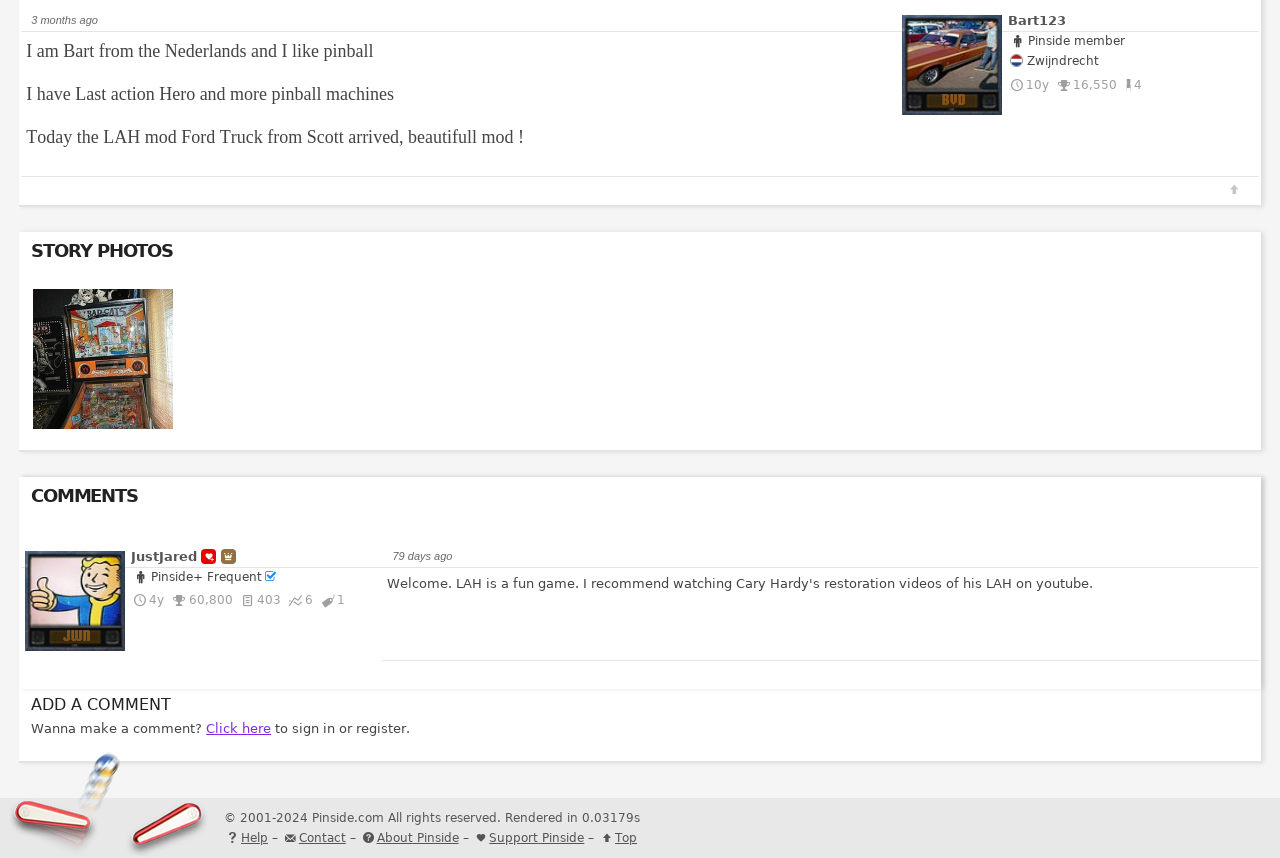Using the provided element description: "Zwijndrecht", determine the bounding box coordinates of the corresponding UI element in the screenshot.

[0.787, 0.063, 0.858, 0.079]